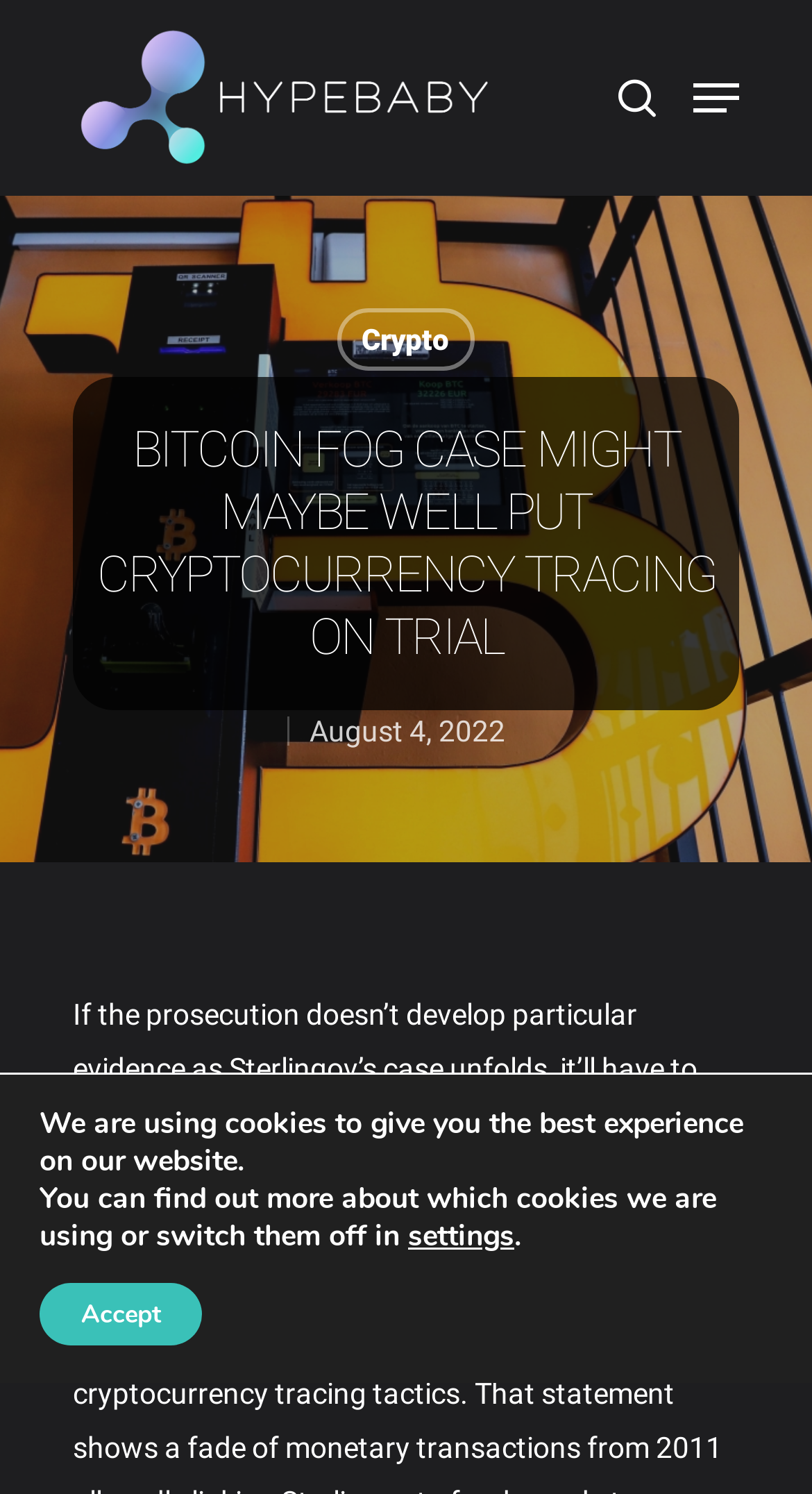Based on the element description: "overview", identify the bounding box coordinates for this UI element. The coordinates must be four float numbers between 0 and 1, listed as [left, top, right, bottom].

None